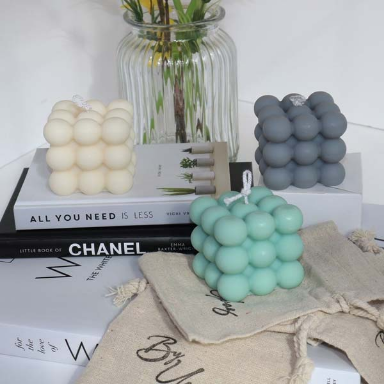What is in the glass vase in the background?
Look at the image and provide a short answer using one word or a phrase.

greenery